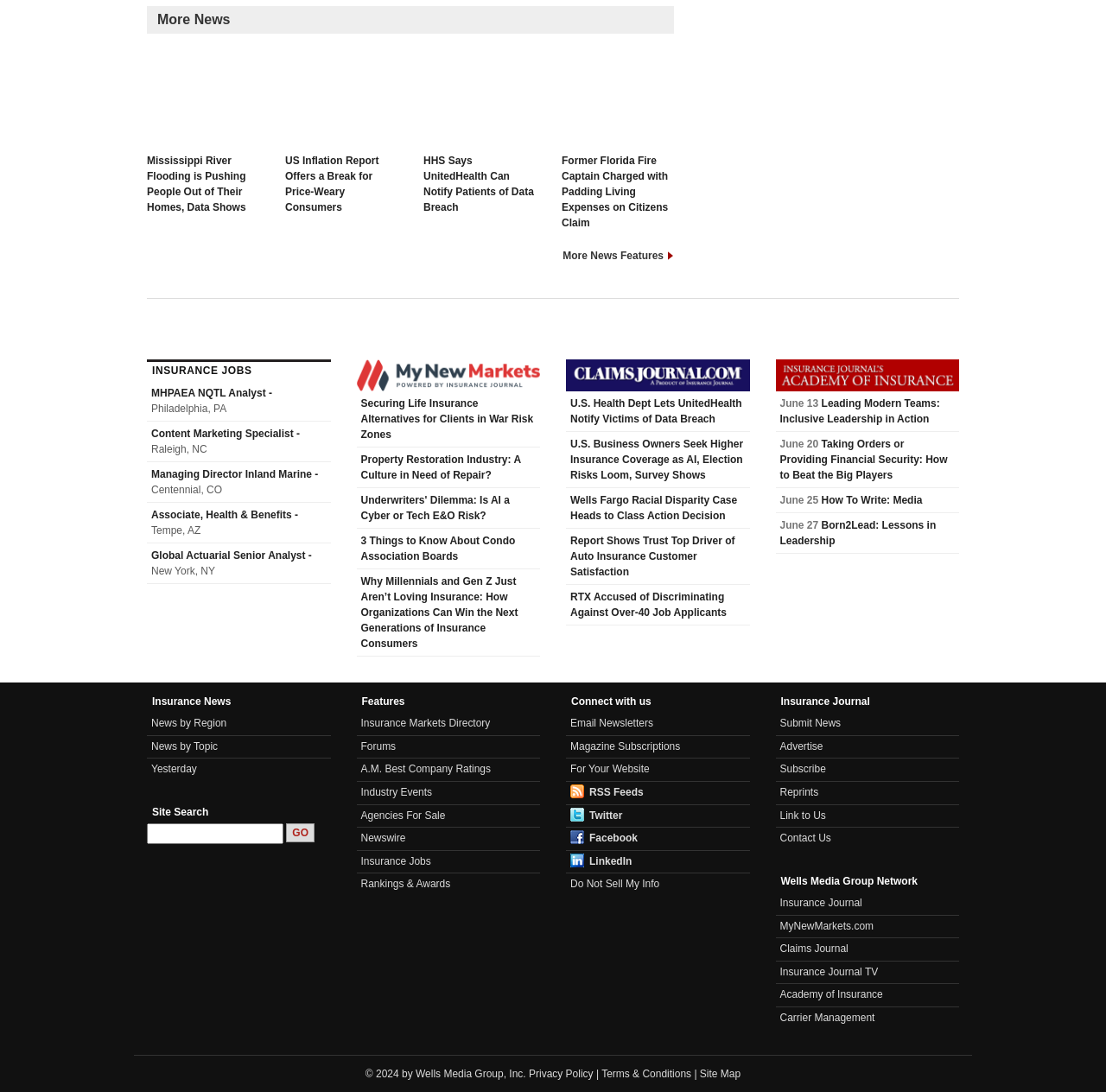Determine the bounding box coordinates of the target area to click to execute the following instruction: "Read 'Mississippi River Flooding is Pushing People Out of Their Homes, Data Shows'."

[0.133, 0.037, 0.234, 0.195]